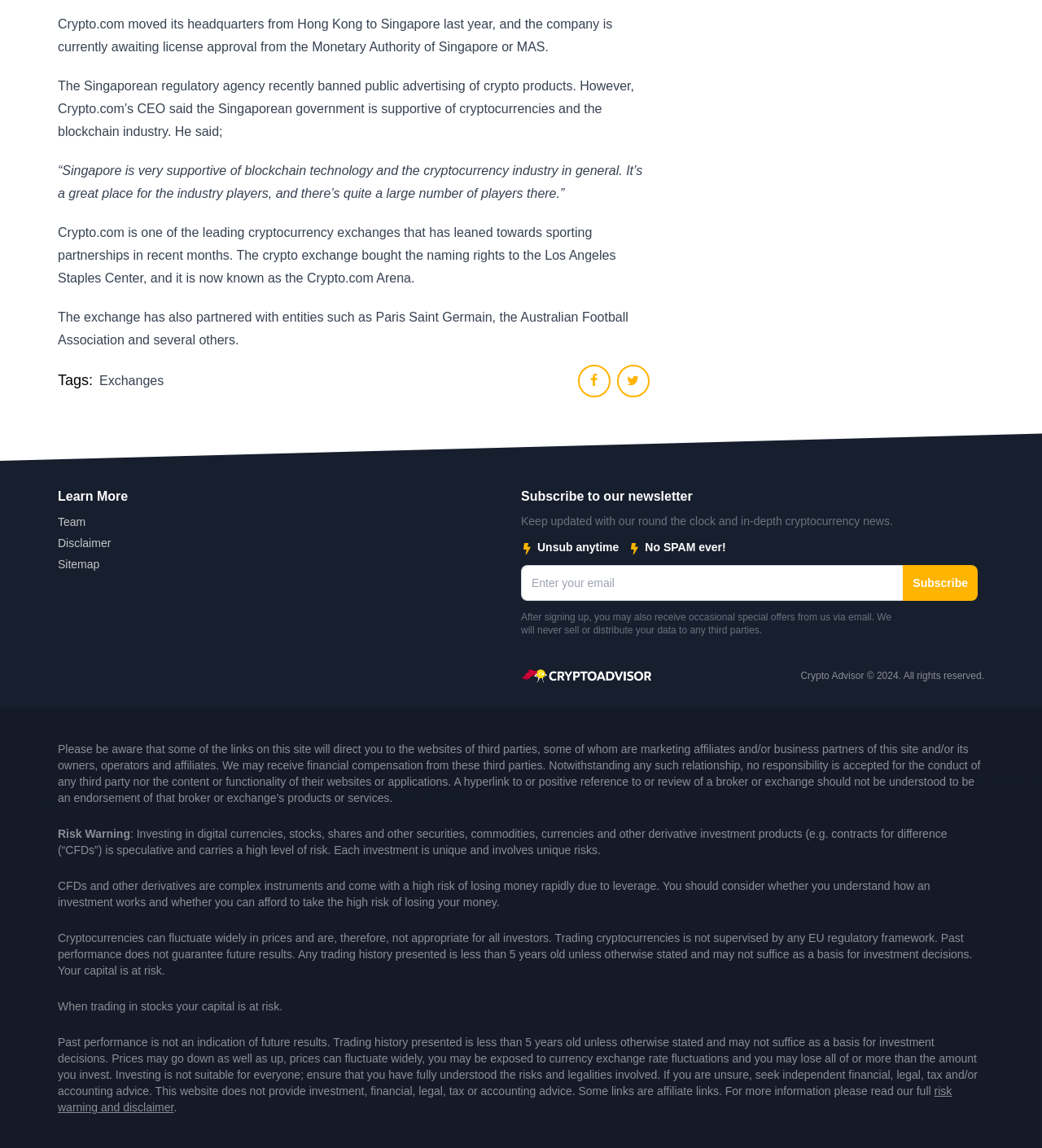Please identify the coordinates of the bounding box for the clickable region that will accomplish this instruction: "Visit the Team page".

[0.055, 0.447, 0.201, 0.462]